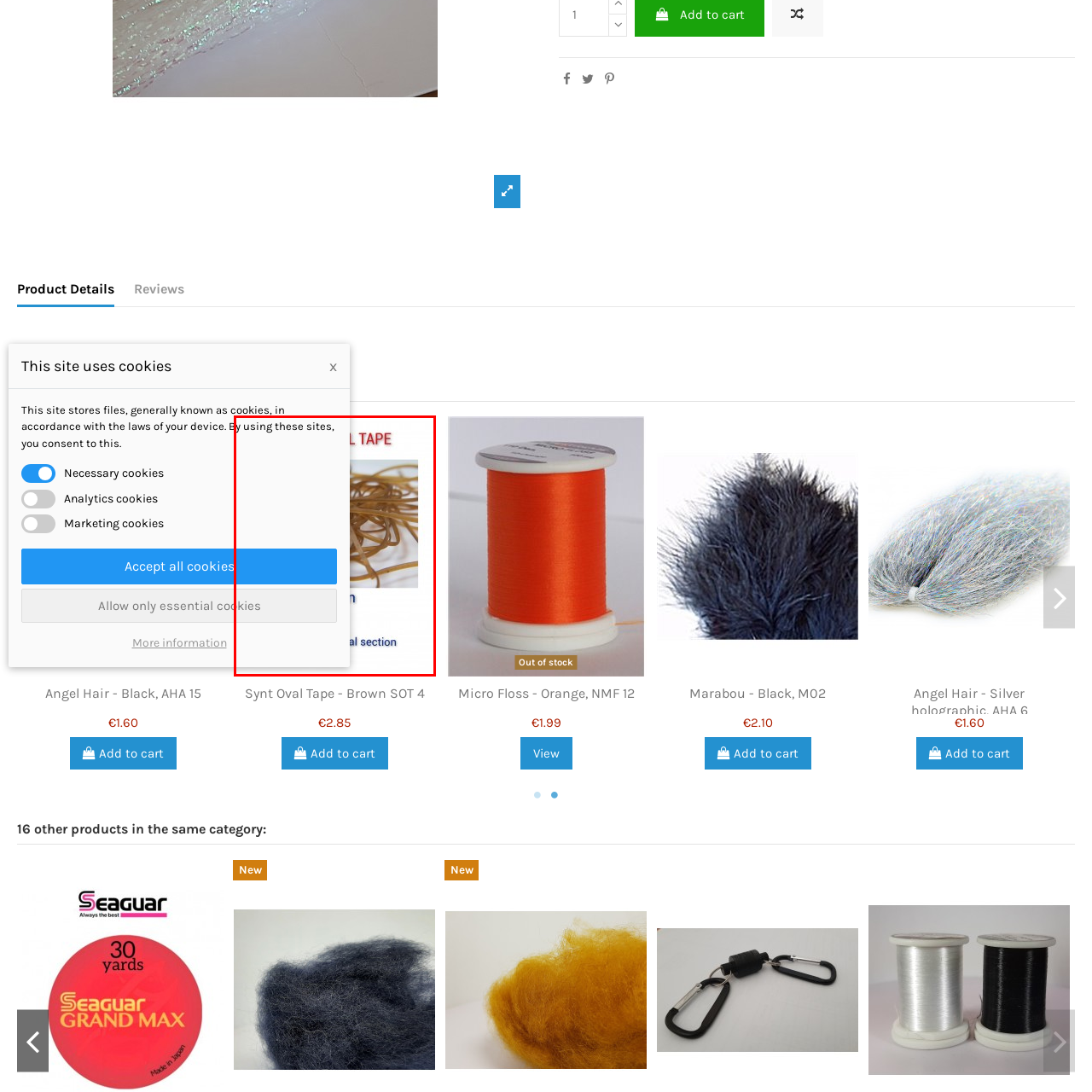Examine the red-bounded region in the image and describe it in detail.

The image showcases a product labeled "Synt Oval Tape - Brown SOT 4," featuring a close-up view of brown synthetic oval tape. This item appears prominently against a neutral background, enhancing its visibility. Accompanying the image is a description indicating that this tape is part of a family of products, emphasizing its utility and versatility in various applications. Additionally, the image is found within a section that encourages customers to explore related products, suggesting it may be of interest to those looking for similar items. The product is available for purchase at a price of €2.85, with an option to add it to the shopping cart.